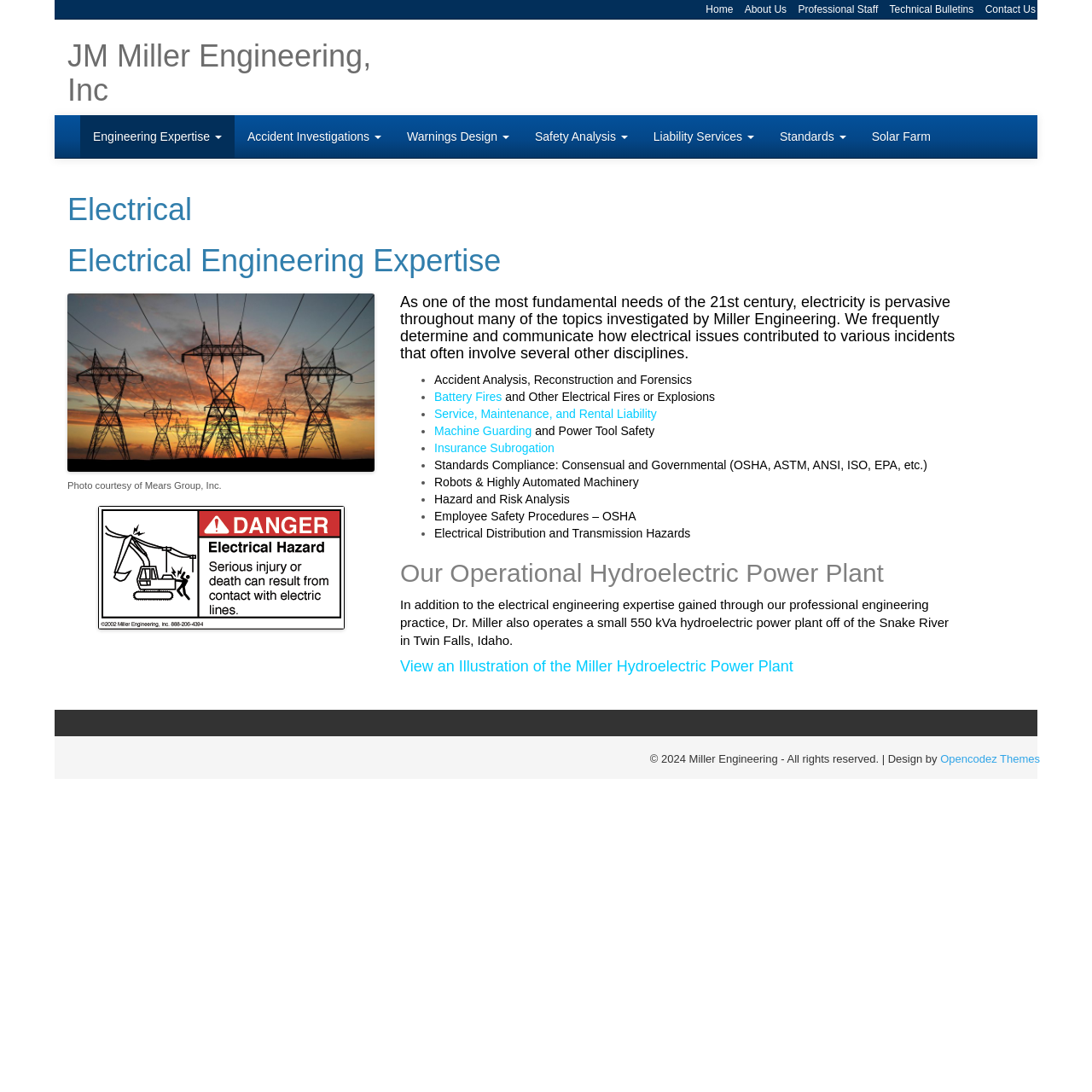What is the headline of the webpage?

JM Miller Engineering, Inc